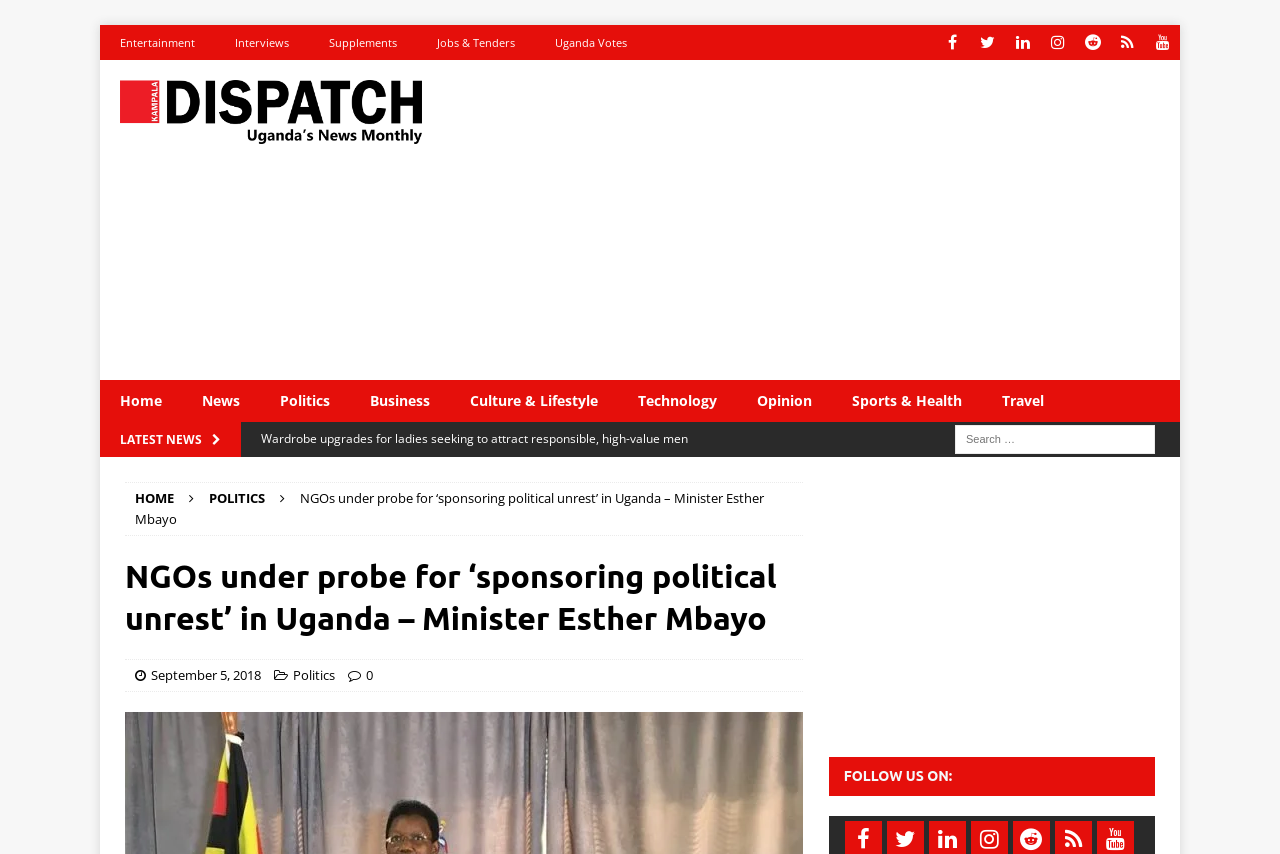What is the name of the logo on the top left?
Based on the screenshot, provide your answer in one word or phrase.

Kampala-Dispatch-Logo